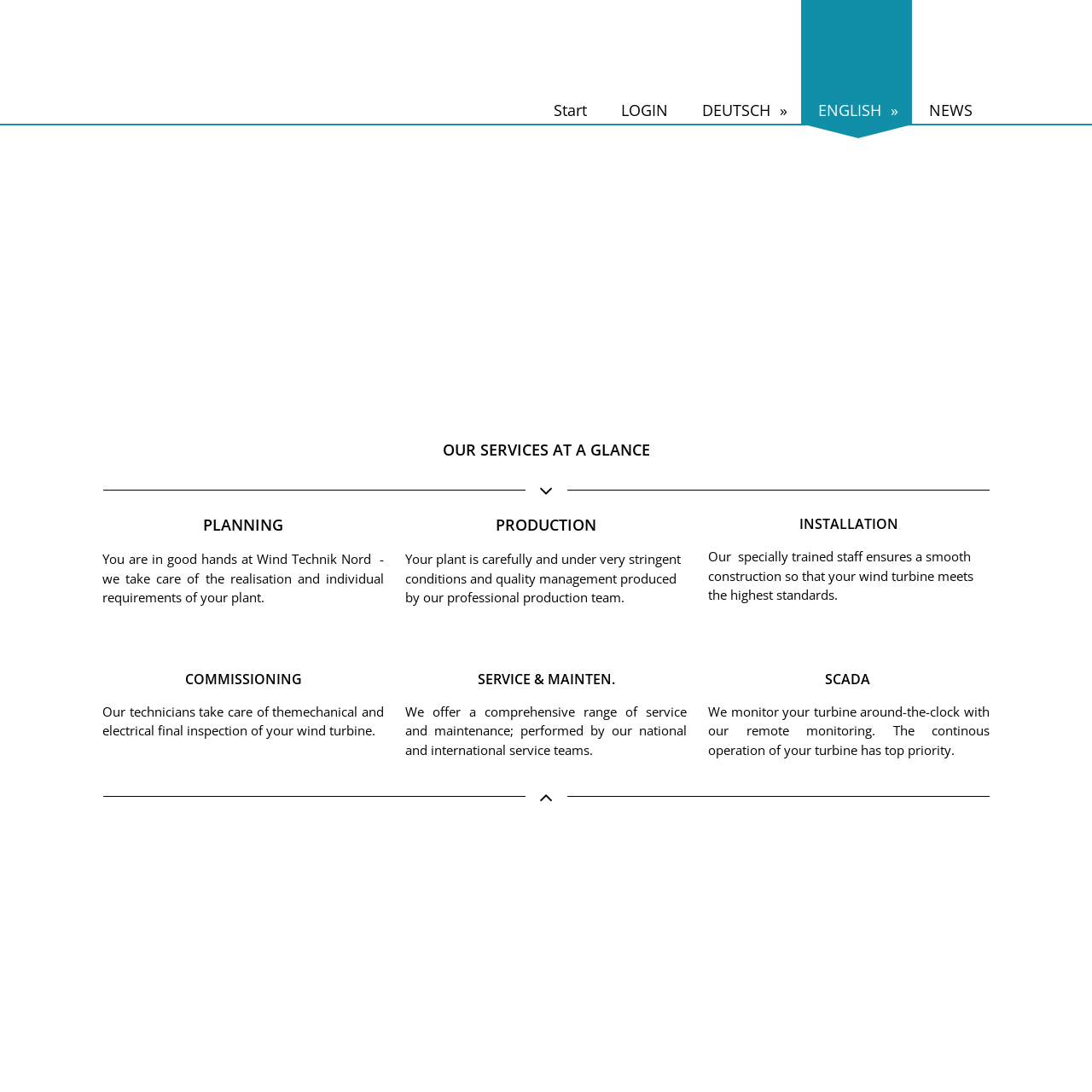What is the company's main business?
Using the information from the image, answer the question thoroughly.

Based on the meta description and the content of the webpage, it is clear that the company's main business is related to wind energy. The meta description mentions 'Hersteller von Windenergieanlagen und Windpumpen', which translates to 'Manufacturer of wind energy systems and wind pumps'. Additionally, the webpage content talks about the company's services, including planning, production, installation, and maintenance of wind turbines.